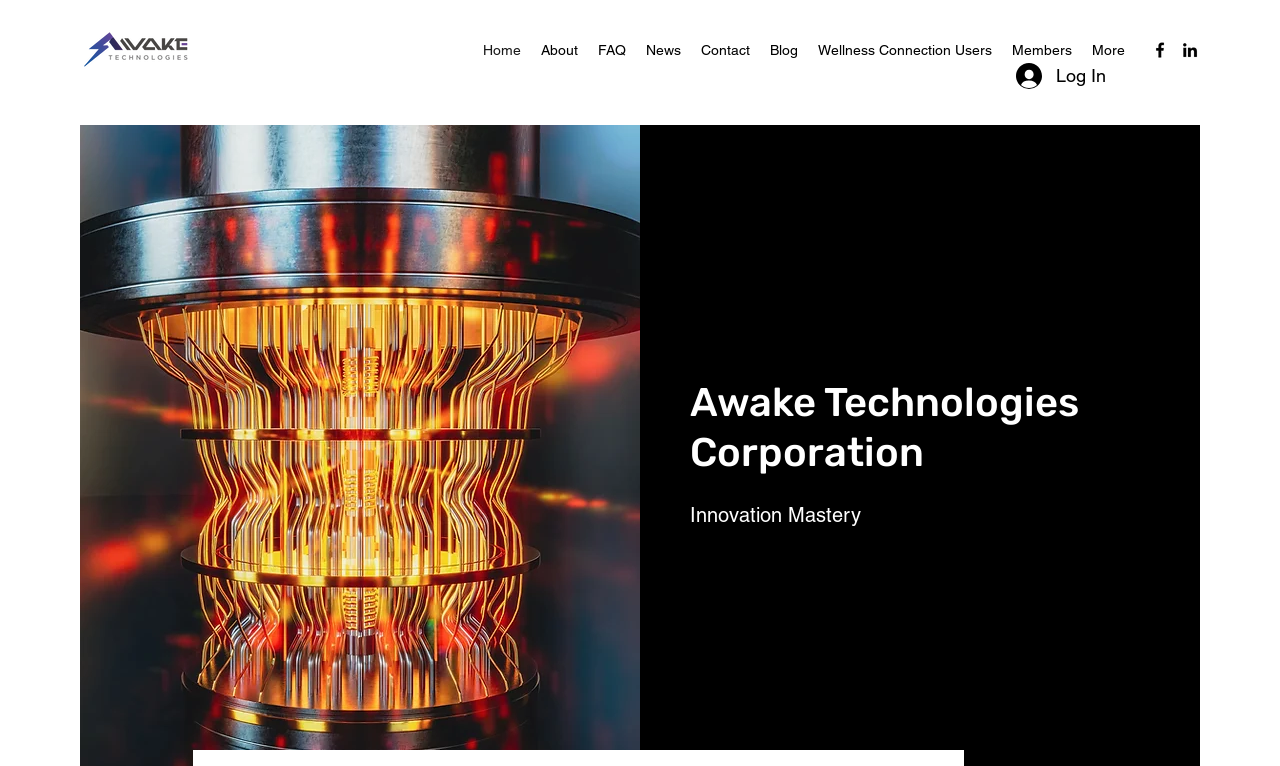What is the purpose of the 'Log In' button?
Use the information from the image to give a detailed answer to the question.

I inferred the purpose of the 'Log In' button by its label and its position on the webpage, which suggests that it is used to authenticate users and grant access to the system.